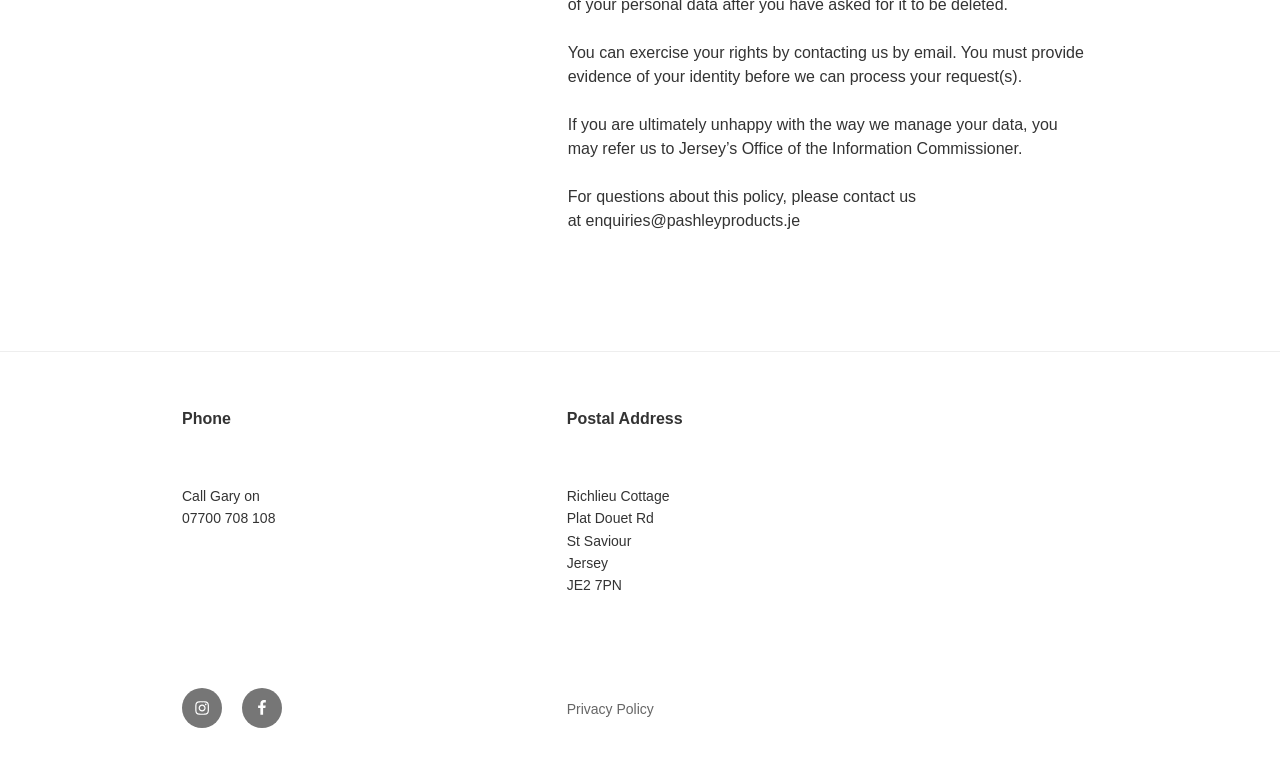Bounding box coordinates should be in the format (top-left x, top-left y, bottom-right x, bottom-right y) and all values should be floating point numbers between 0 and 1. Determine the bounding box coordinate for the UI element described as: Privacy Policy

[0.443, 0.925, 0.511, 0.947]